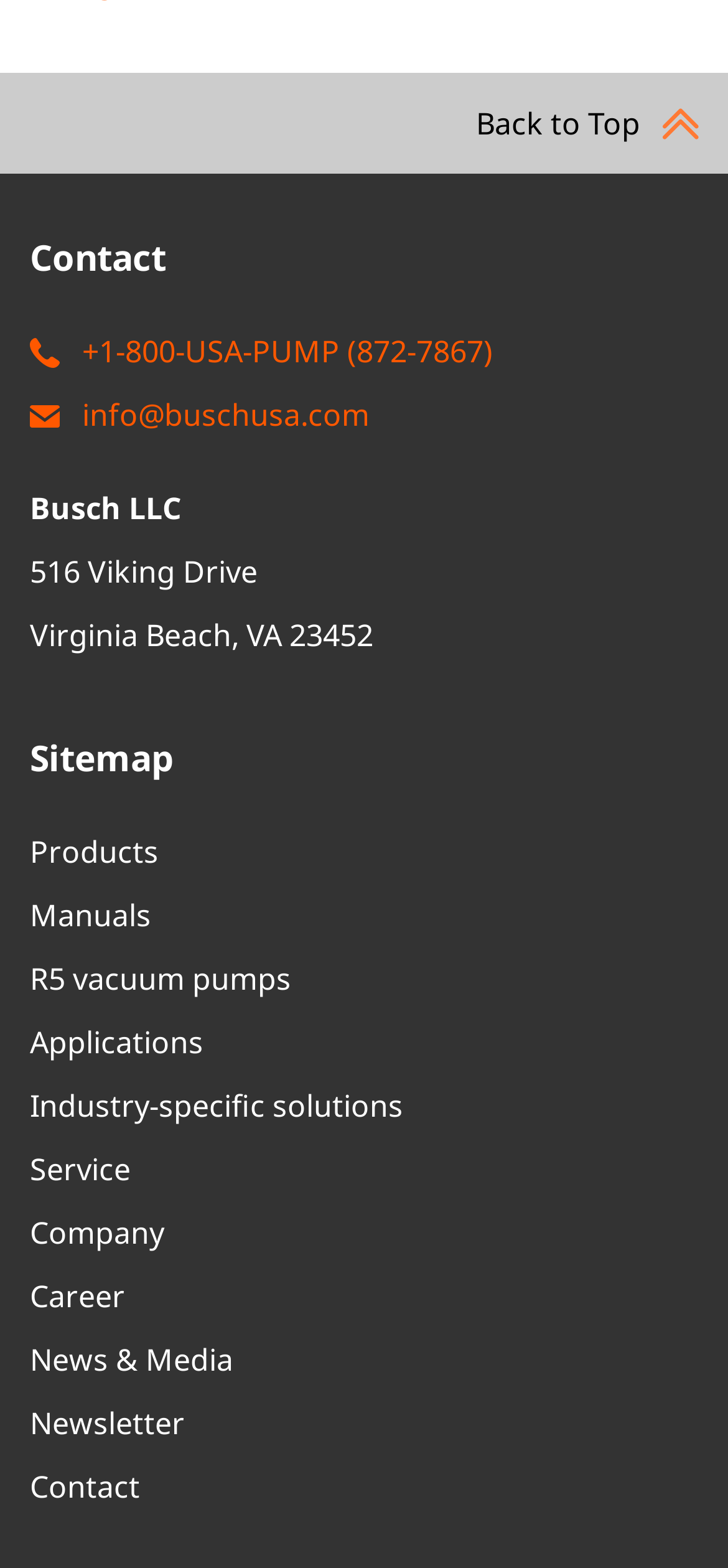Predict the bounding box of the UI element based on this description: "News & Media".

[0.041, 0.853, 0.321, 0.88]